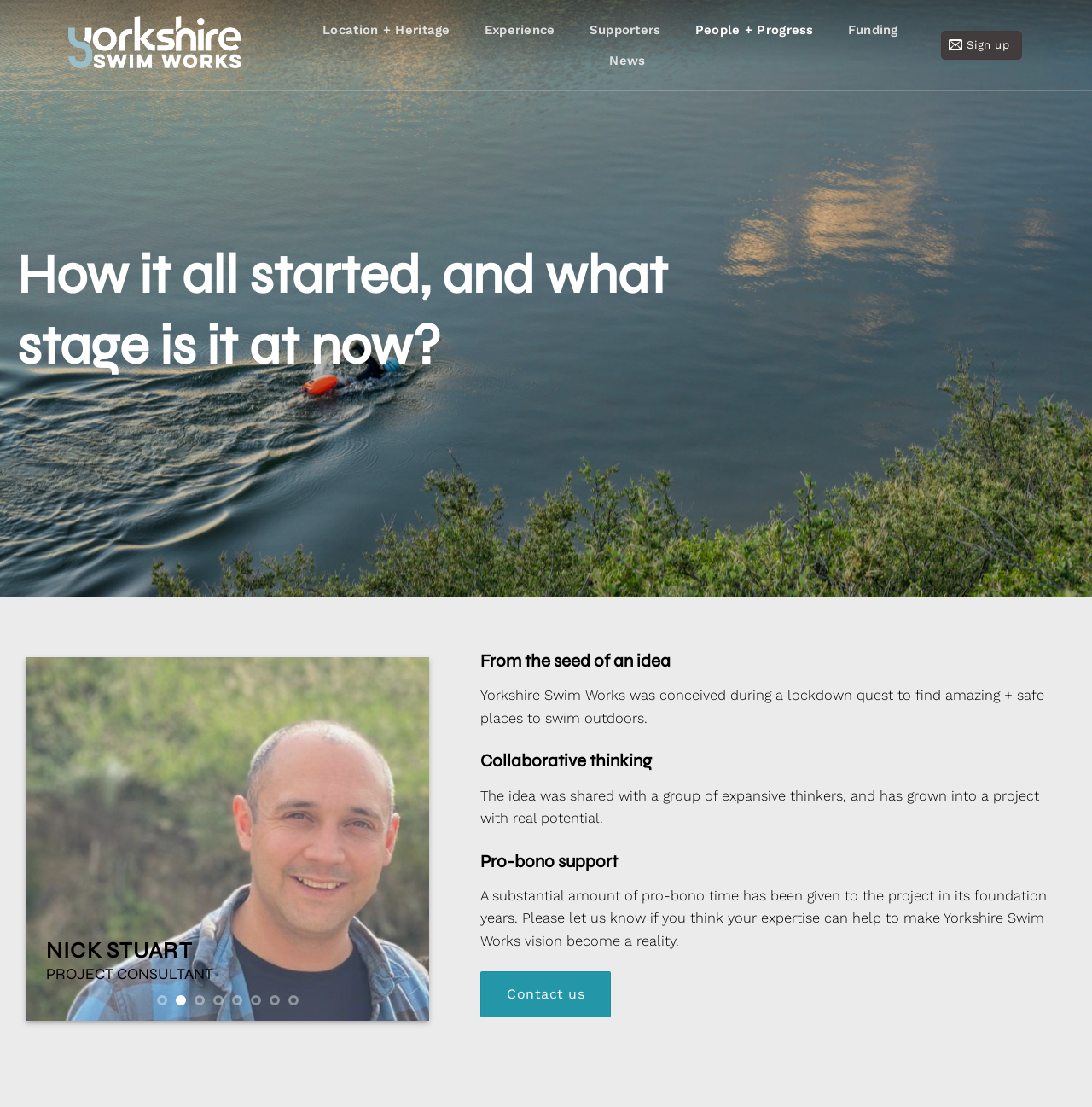Please locate the bounding box coordinates of the region I need to click to follow this instruction: "Click on the 'Location + Heritage' link".

[0.295, 0.013, 0.412, 0.041]